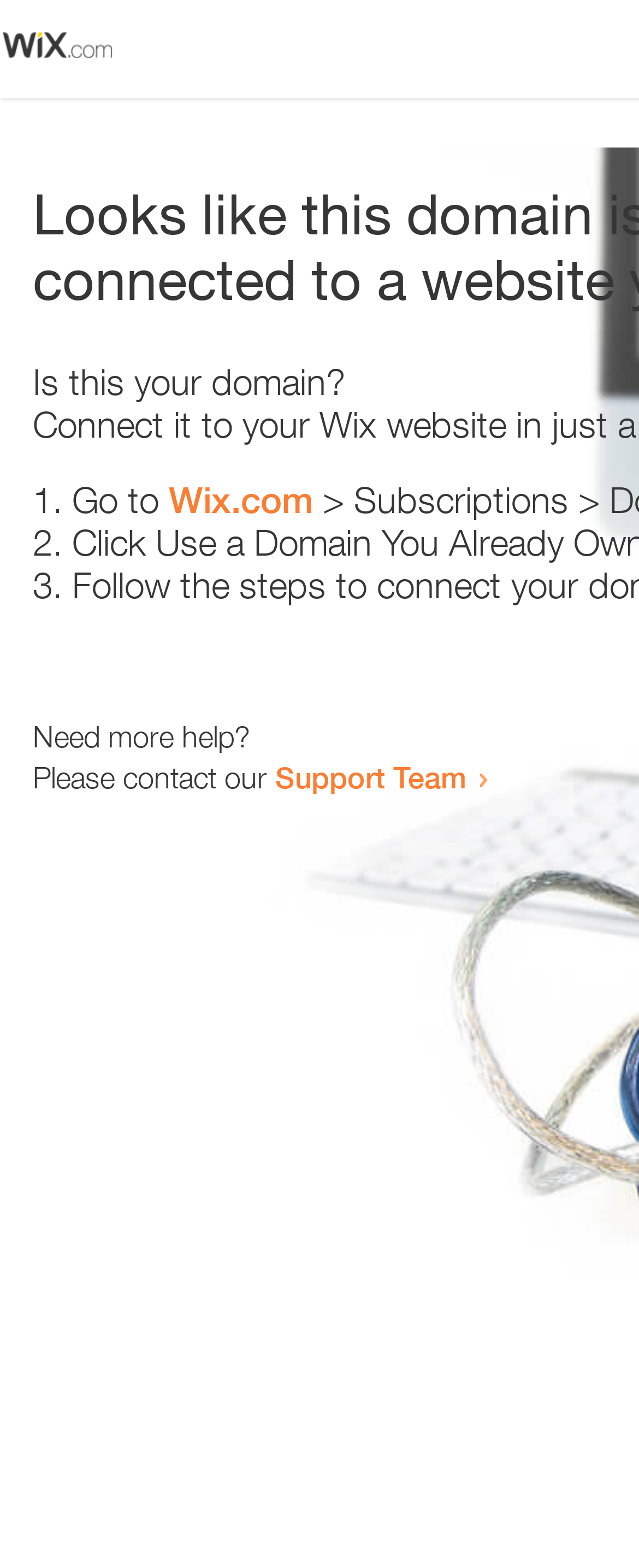Give a one-word or short phrase answer to the question: 
What is the purpose of the link 'Support Team'?

To contact for help